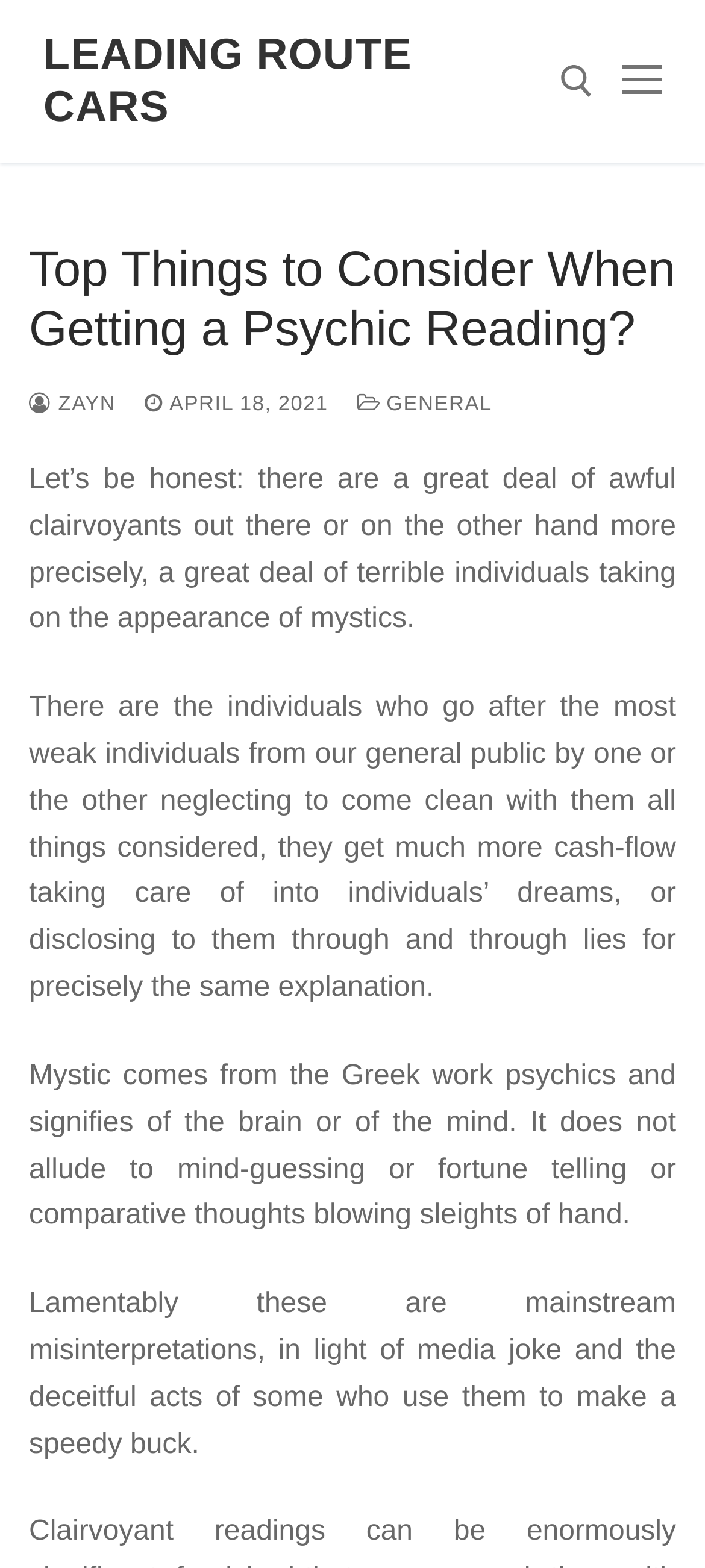Locate the bounding box coordinates of the area where you should click to accomplish the instruction: "Type your name".

None